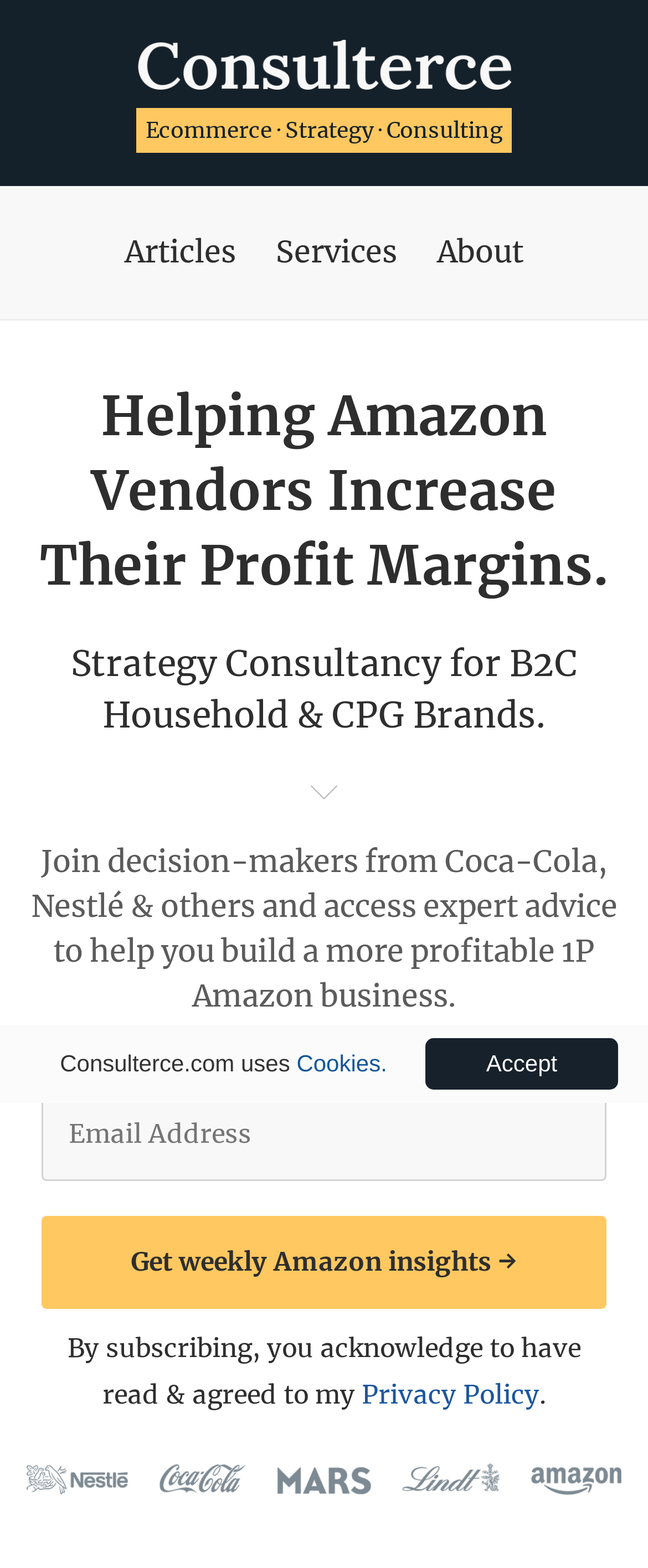Please find and report the primary heading text from the webpage.

Helping Amazon Vendors Increase Their Profit Margins.